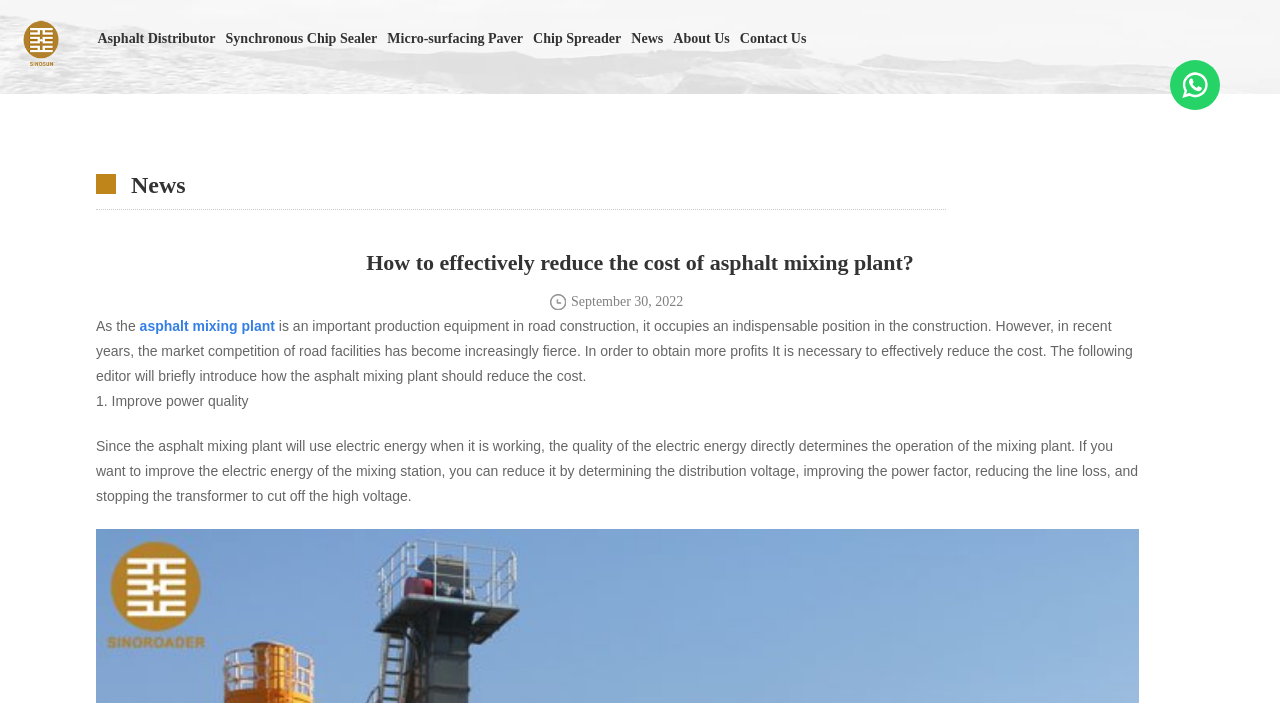Pinpoint the bounding box coordinates of the clickable element needed to complete the instruction: "Go to the Contact Us page". The coordinates should be provided as four float numbers between 0 and 1: [left, top, right, bottom].

[0.578, 0.043, 0.63, 0.067]